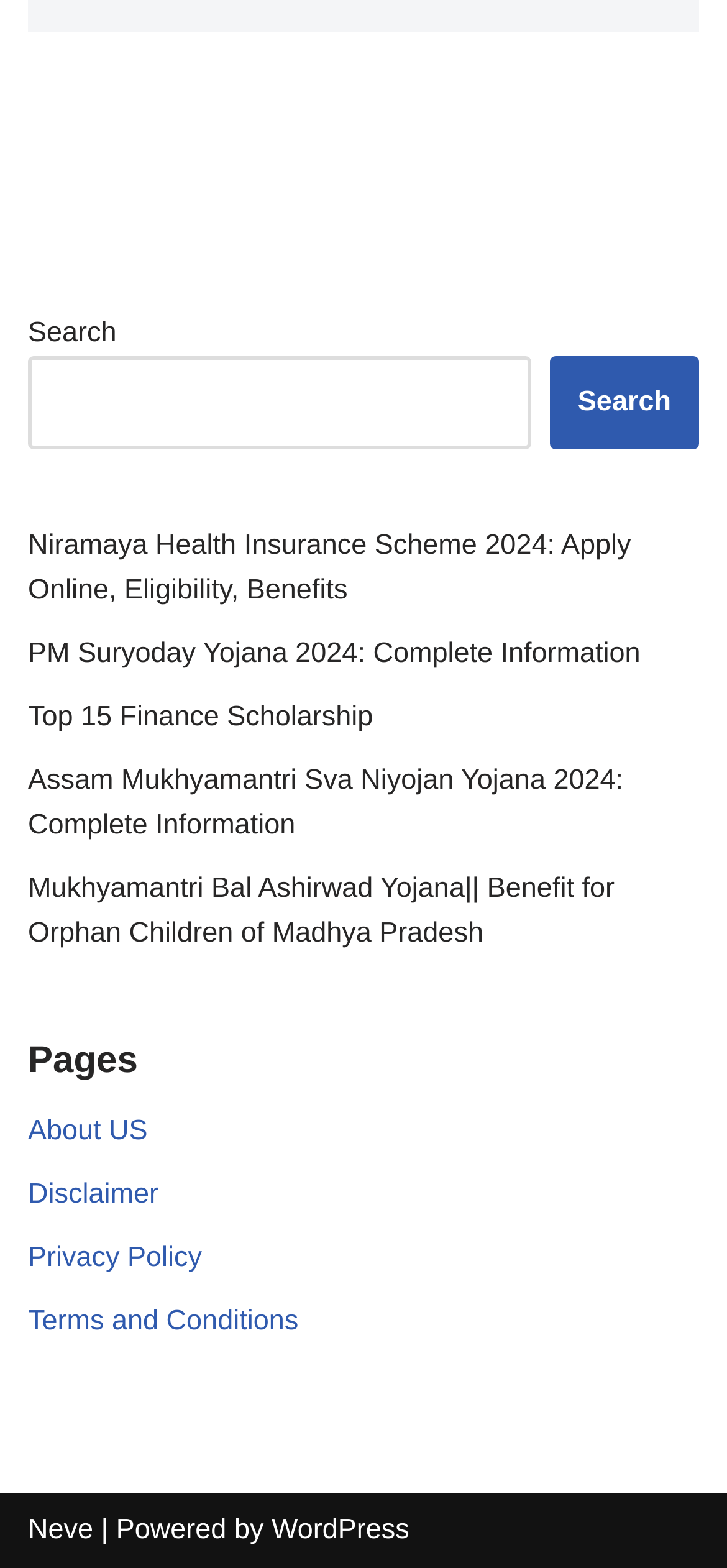Please find the bounding box coordinates of the clickable region needed to complete the following instruction: "Visit the About US page". The bounding box coordinates must consist of four float numbers between 0 and 1, i.e., [left, top, right, bottom].

[0.038, 0.711, 0.203, 0.732]